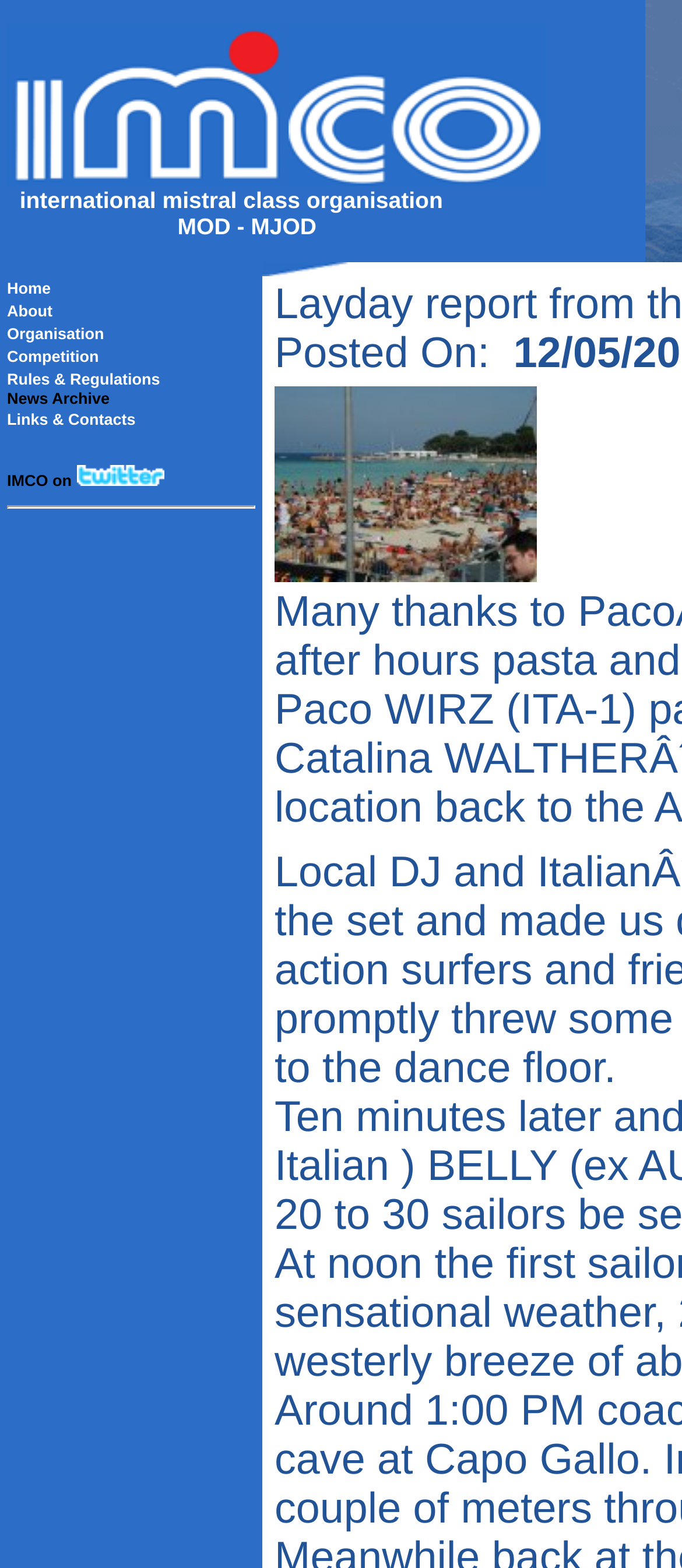Locate the bounding box coordinates of the element's region that should be clicked to carry out the following instruction: "Click the Twitter icon". The coordinates need to be four float numbers between 0 and 1, i.e., [left, top, right, bottom].

[0.112, 0.297, 0.24, 0.31]